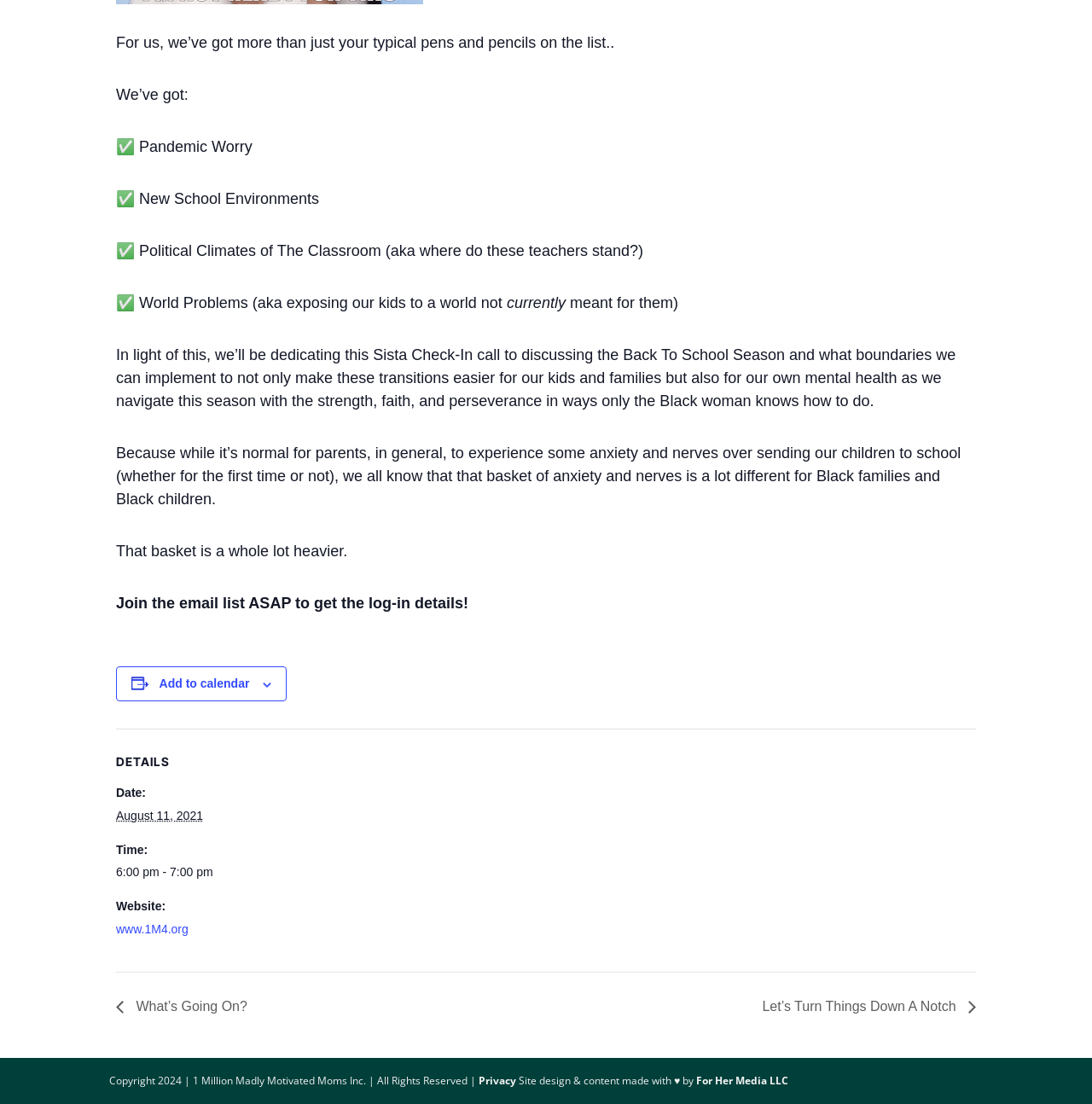Provide the bounding box coordinates of the HTML element described by the text: "Add to calendar".

[0.146, 0.613, 0.228, 0.626]